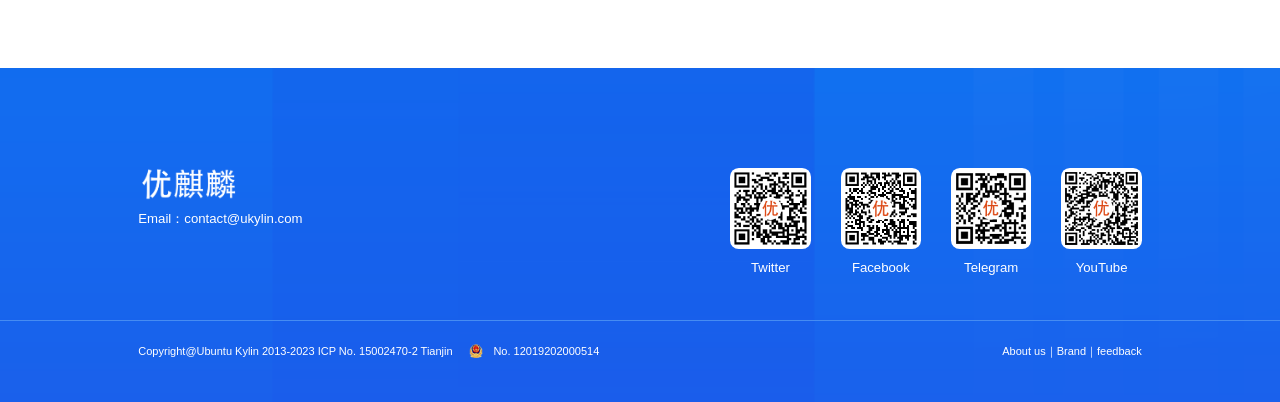Using the element description ICP No. 15002470-2 Tianjin, predict the bounding box coordinates for the UI element. Provide the coordinates in (top-left x, top-left y, bottom-right x, bottom-right y) format with values ranging from 0 to 1.

[0.248, 0.859, 0.354, 0.889]